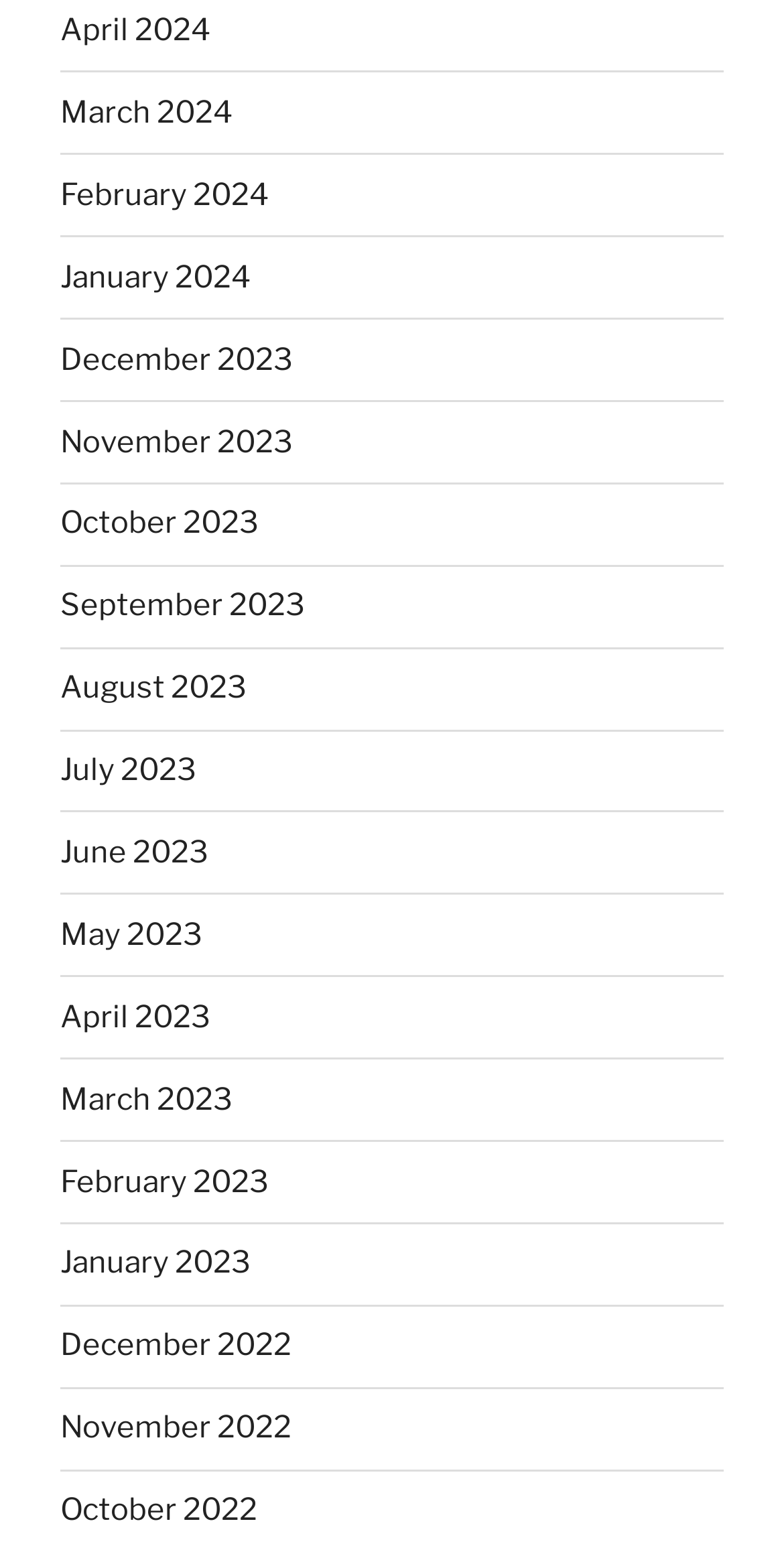Please find the bounding box coordinates of the element that you should click to achieve the following instruction: "go to March 2023". The coordinates should be presented as four float numbers between 0 and 1: [left, top, right, bottom].

[0.077, 0.697, 0.297, 0.721]